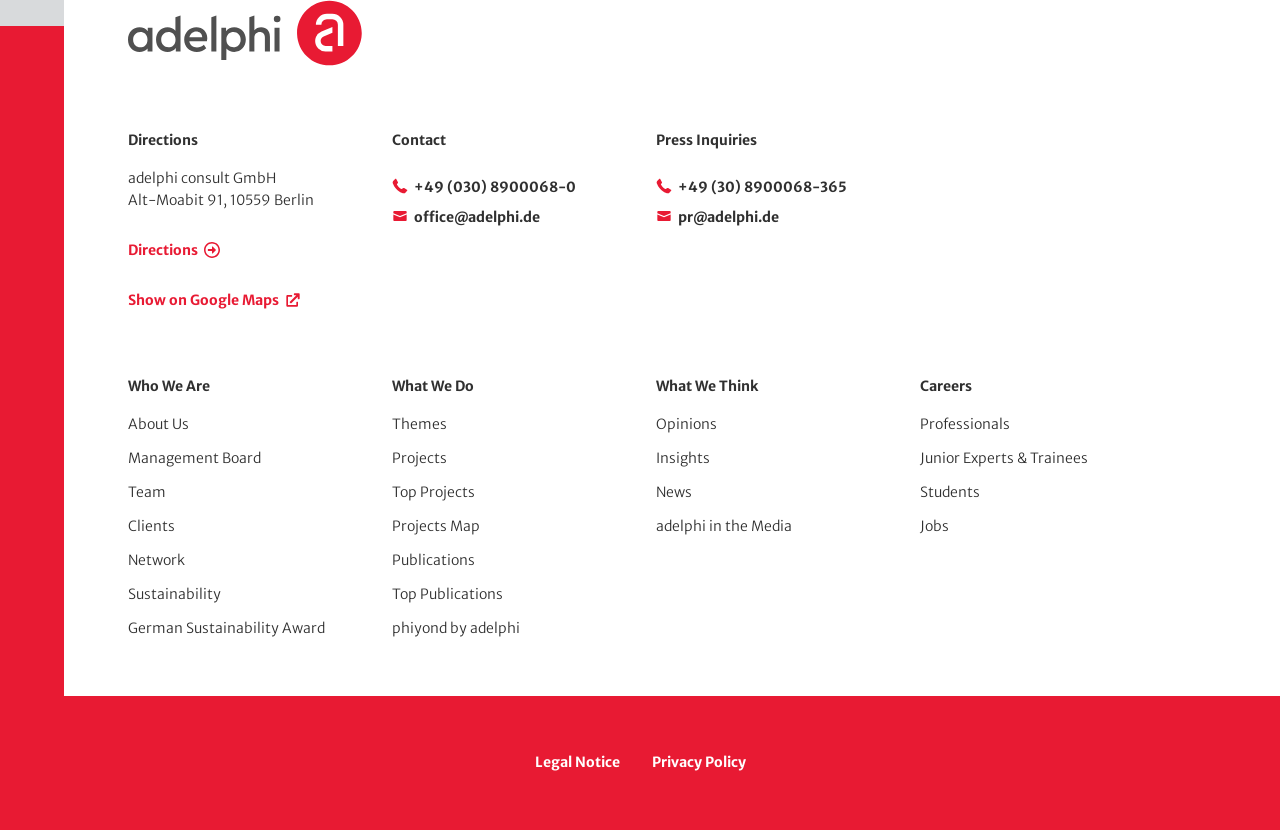How can I contact the office?
Respond to the question with a well-detailed and thorough answer.

I found the office contact number by looking at the link element with the text '+49 (030) 8900068-0' located at [0.306, 0.214, 0.45, 0.236].